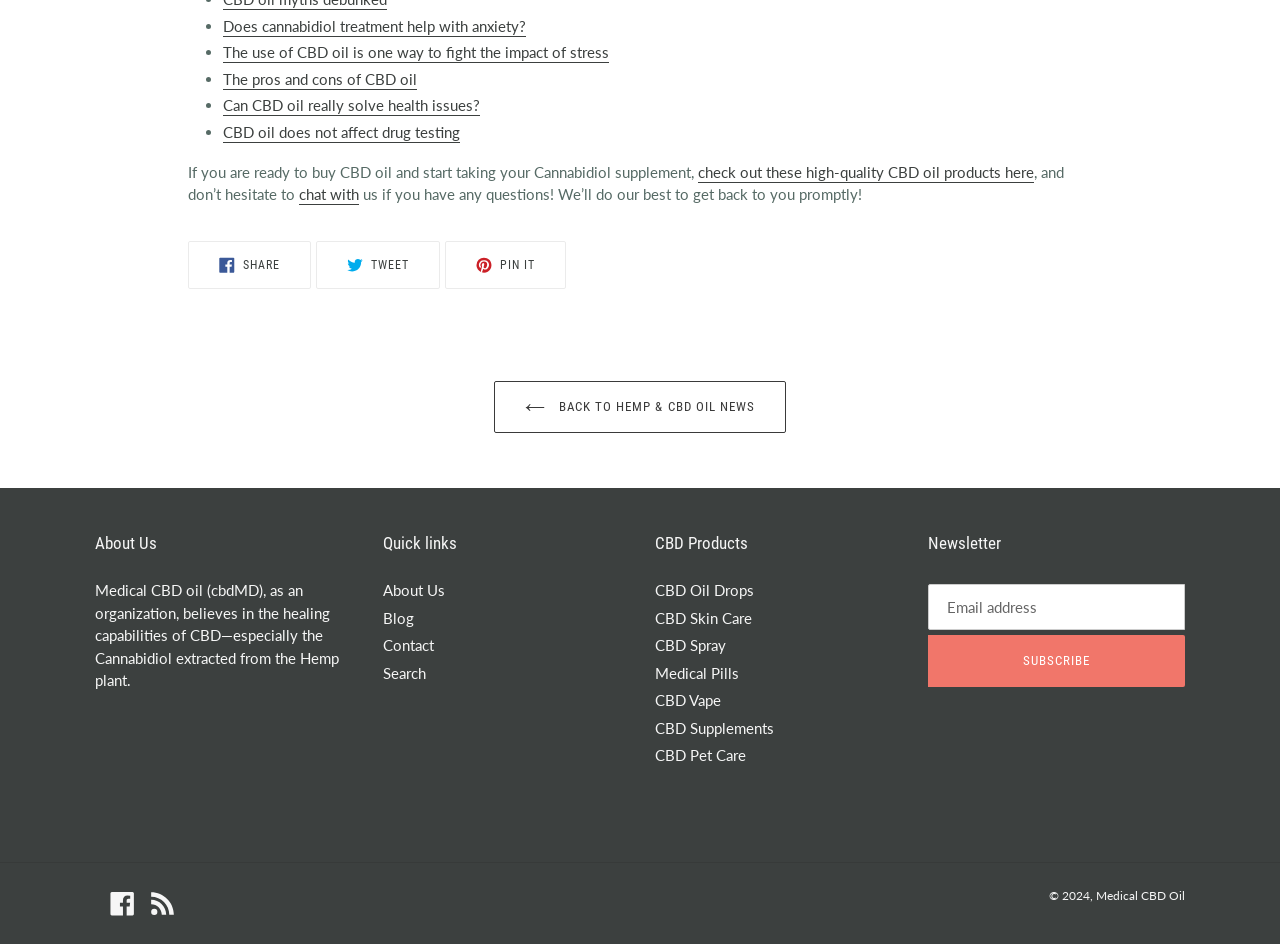Please identify the bounding box coordinates of the area that needs to be clicked to follow this instruction: "Subscribe to the newsletter".

[0.725, 0.673, 0.926, 0.728]